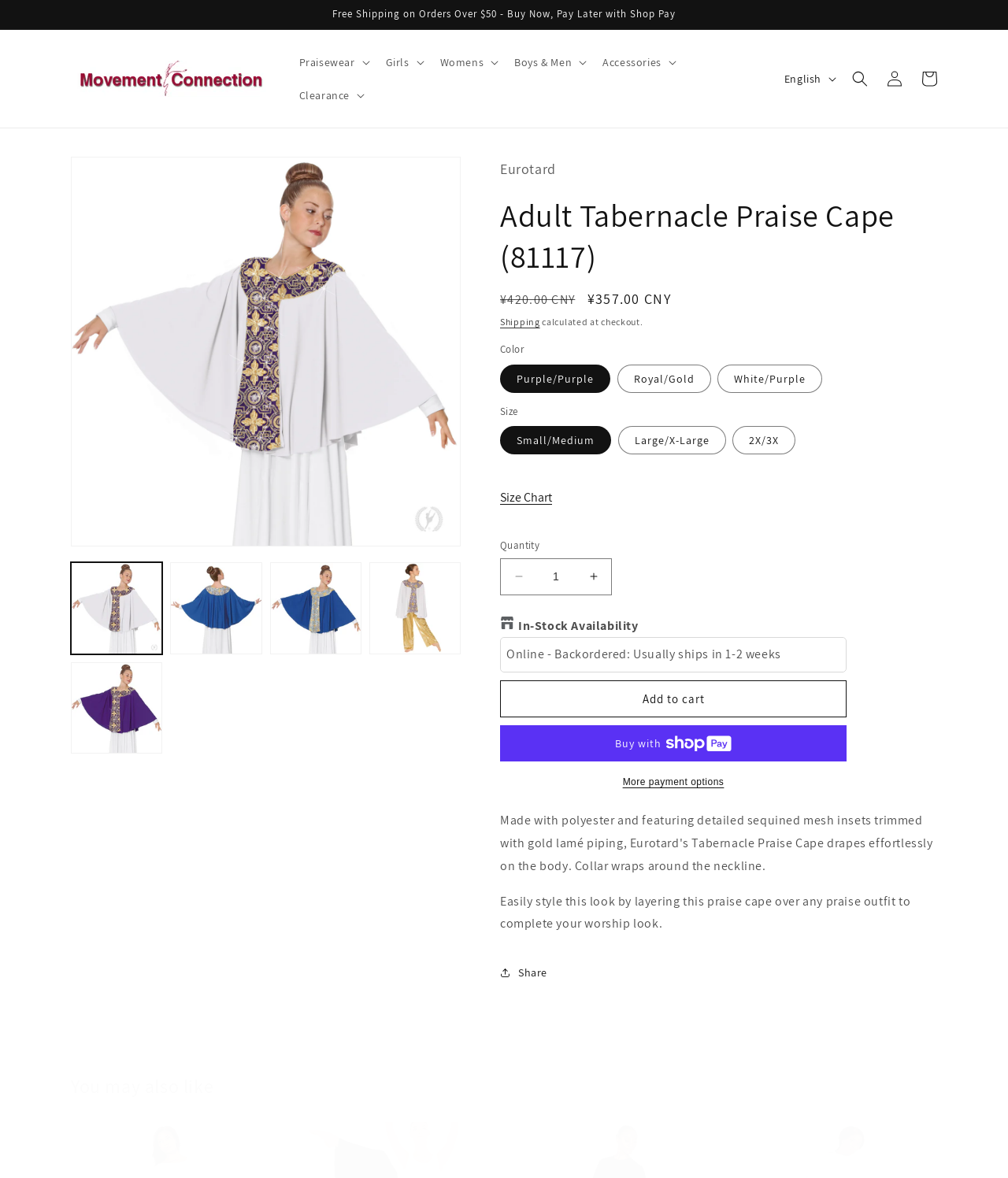What is the regular price of the product? Using the information from the screenshot, answer with a single word or phrase.

¥420.00 CNY